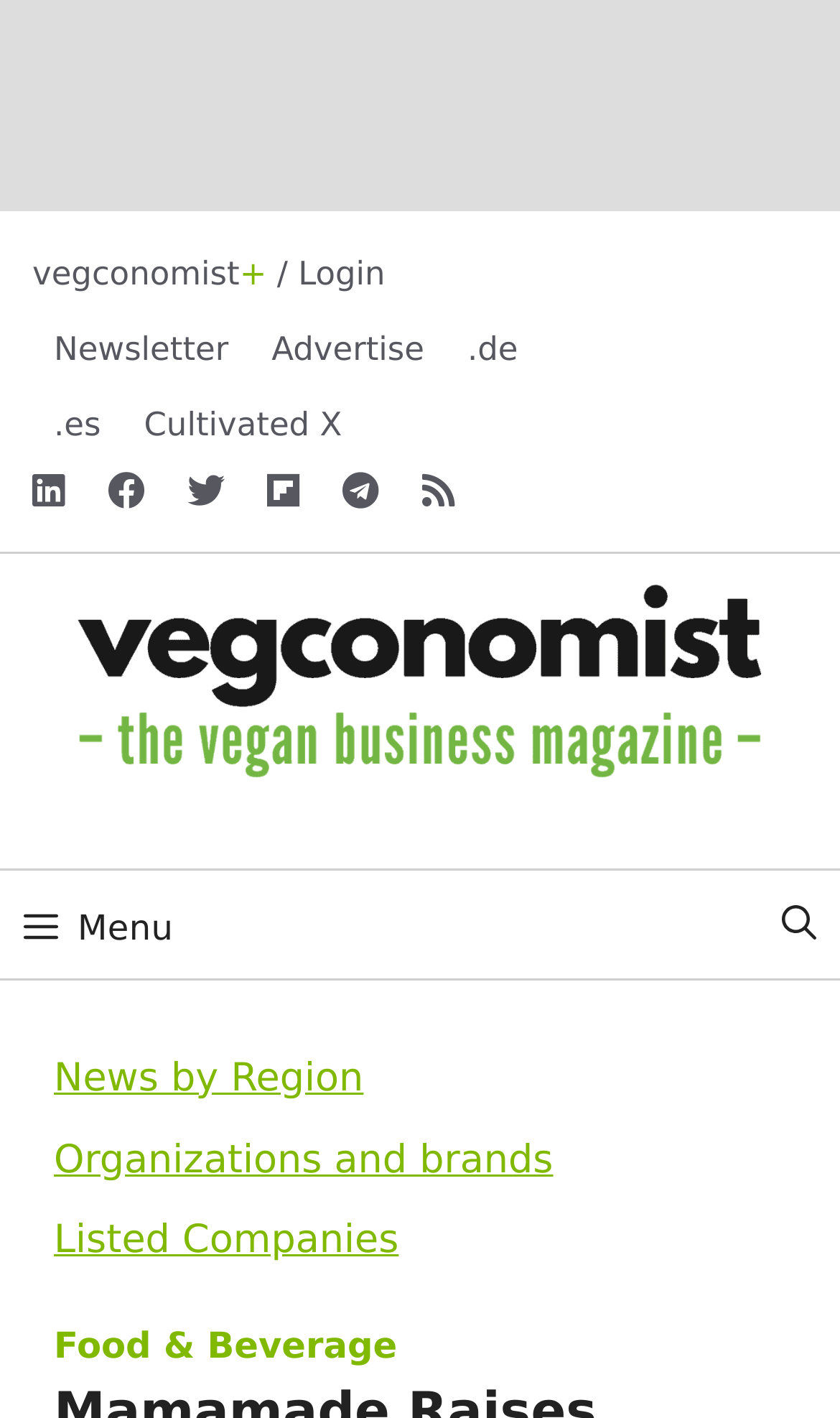Determine the bounding box for the HTML element described here: "Español.es". The coordinates should be given as [left, top, right, bottom] with each number being a float between 0 and 1.

[0.064, 0.286, 0.12, 0.313]